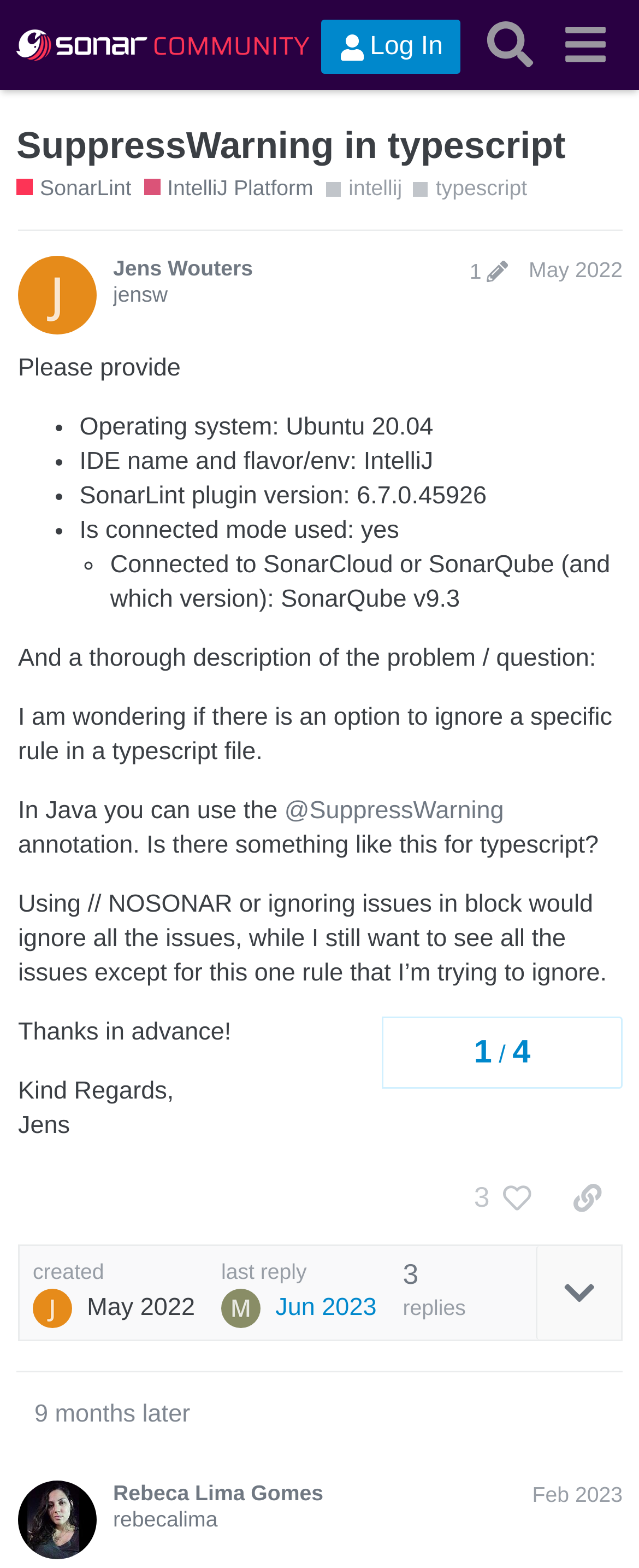Please mark the bounding box coordinates of the area that should be clicked to carry out the instruction: "Like the post".

[0.766, 0.745, 0.864, 0.784]